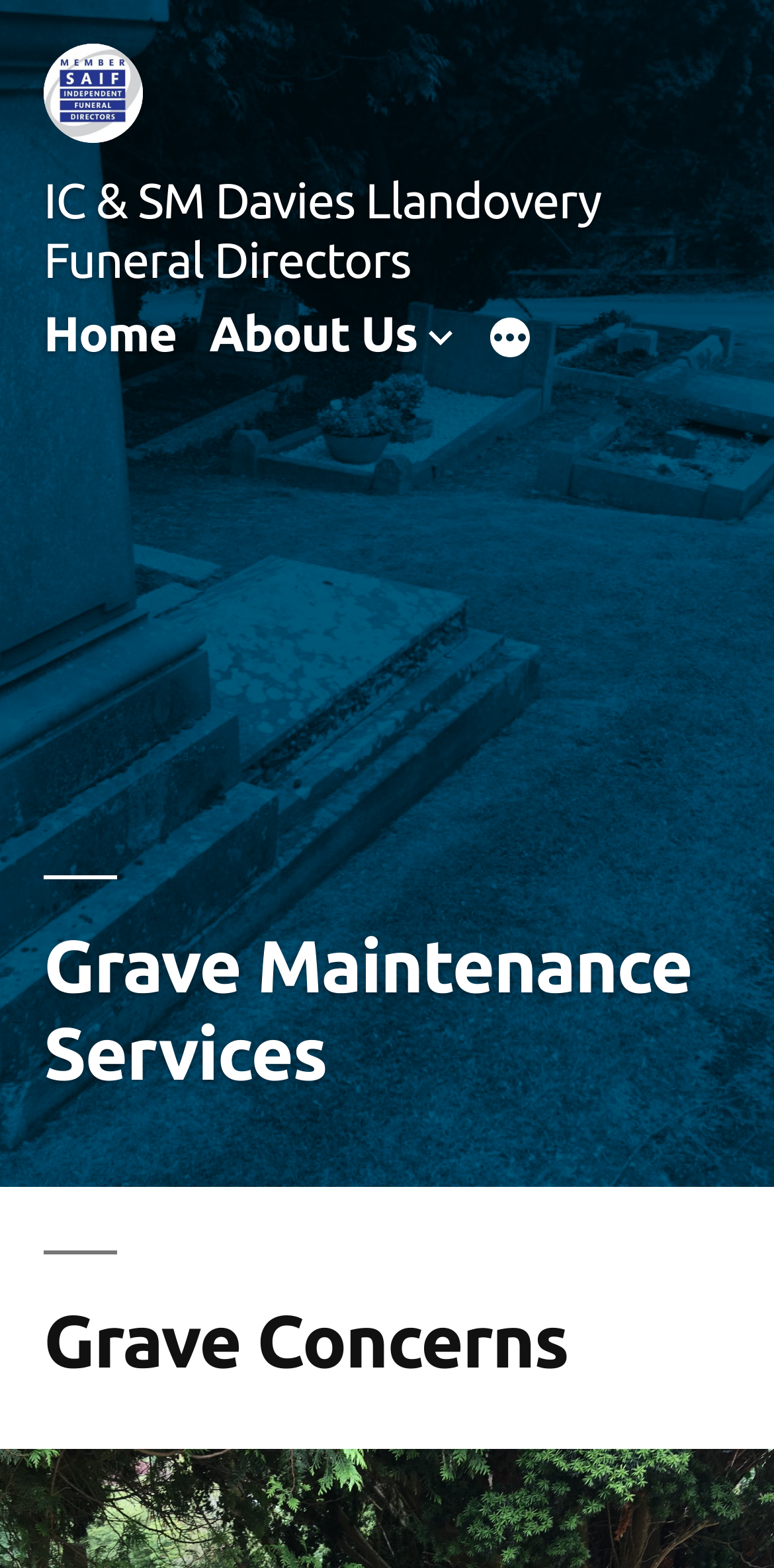Using the information in the image, could you please answer the following question in detail:
How many menu items are in the top menu?

The top menu can be found in the top-right corner of the webpage. It contains three menu items: 'Home', 'About Us', and 'More'. The 'More' item has a dropdown menu, but it is not expanded by default.